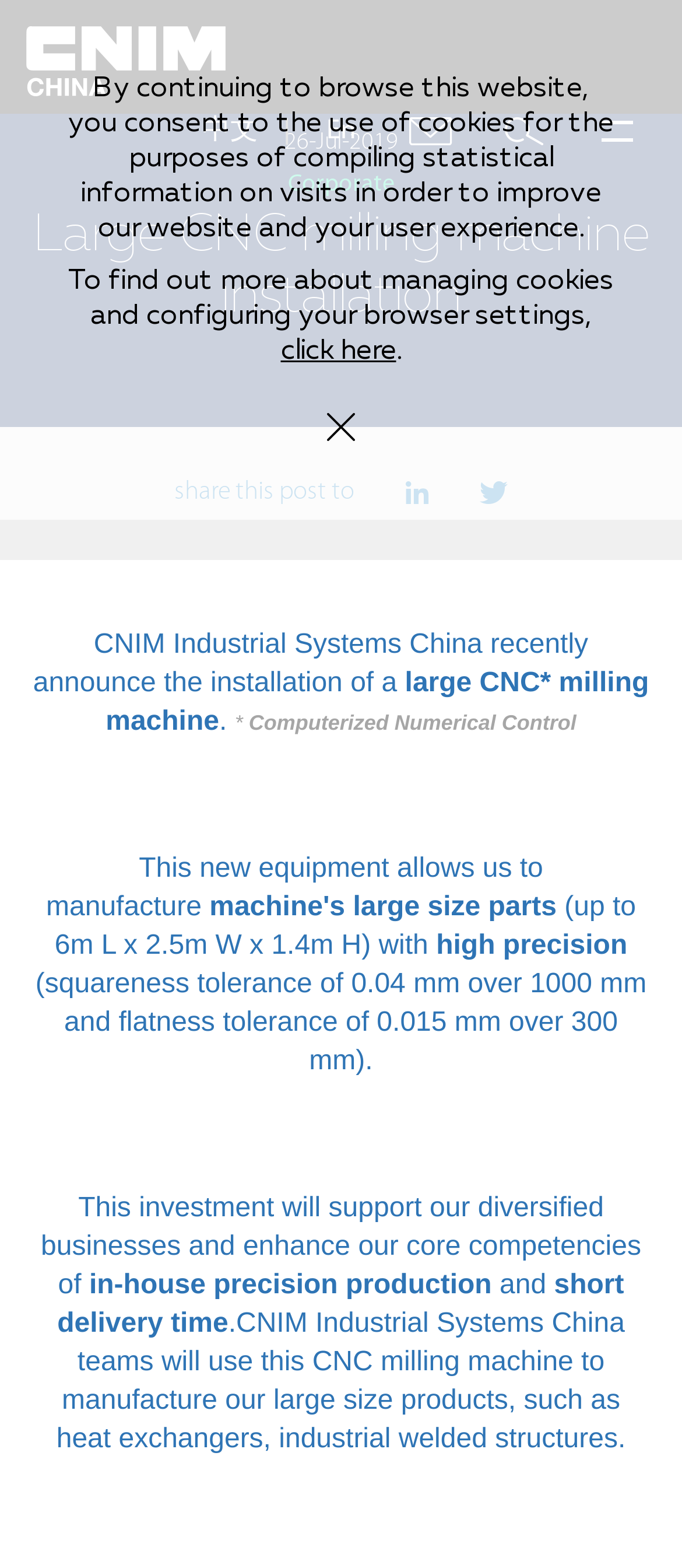Please identify the bounding box coordinates of the clickable area that will allow you to execute the instruction: "Read the article published on 26-Jul-2019".

[0.417, 0.083, 0.583, 0.099]